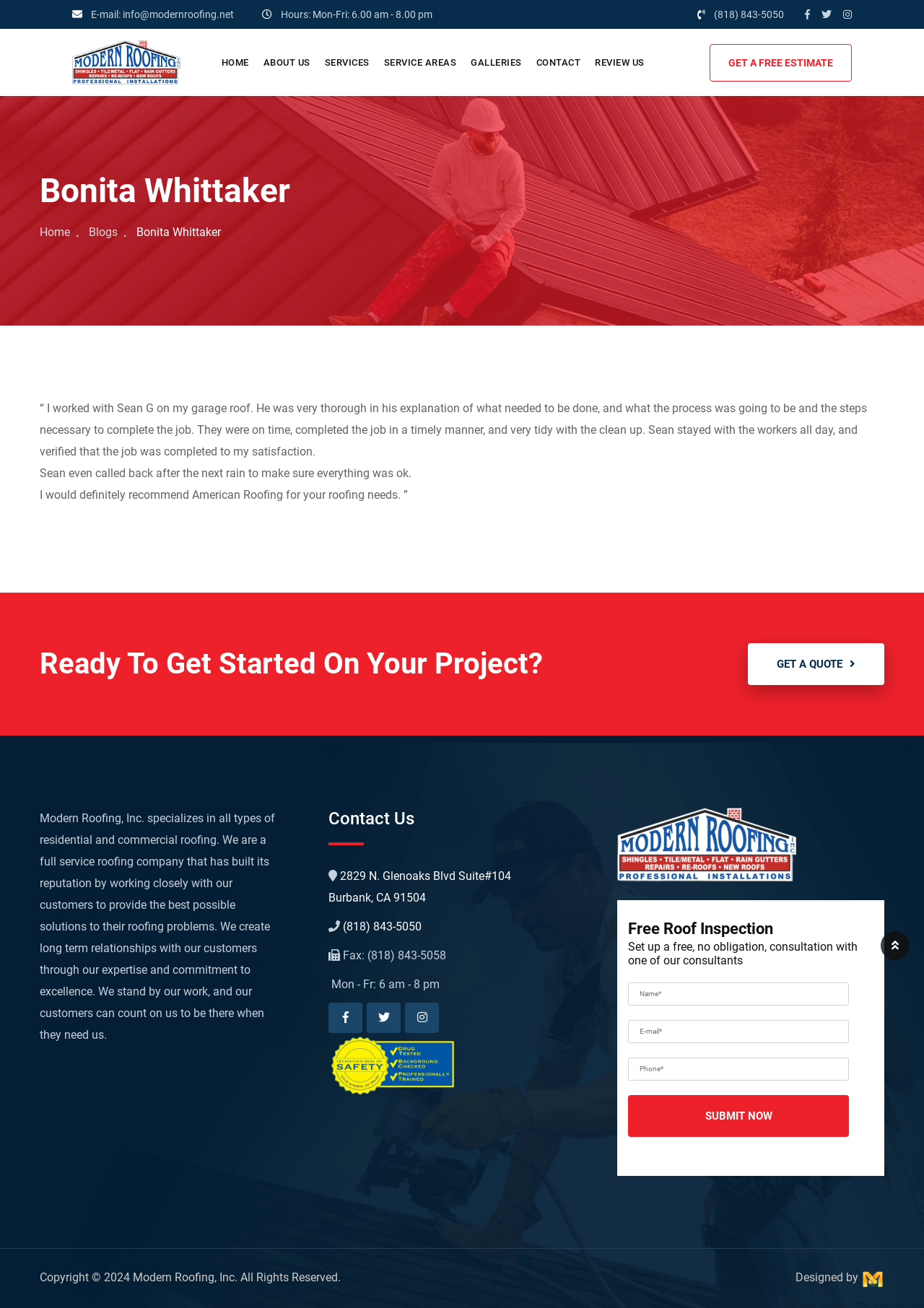Pinpoint the bounding box coordinates of the clickable element needed to complete the instruction: "Submit the contact form". The coordinates should be provided as four float numbers between 0 and 1: [left, top, right, bottom].

[0.68, 0.837, 0.919, 0.869]